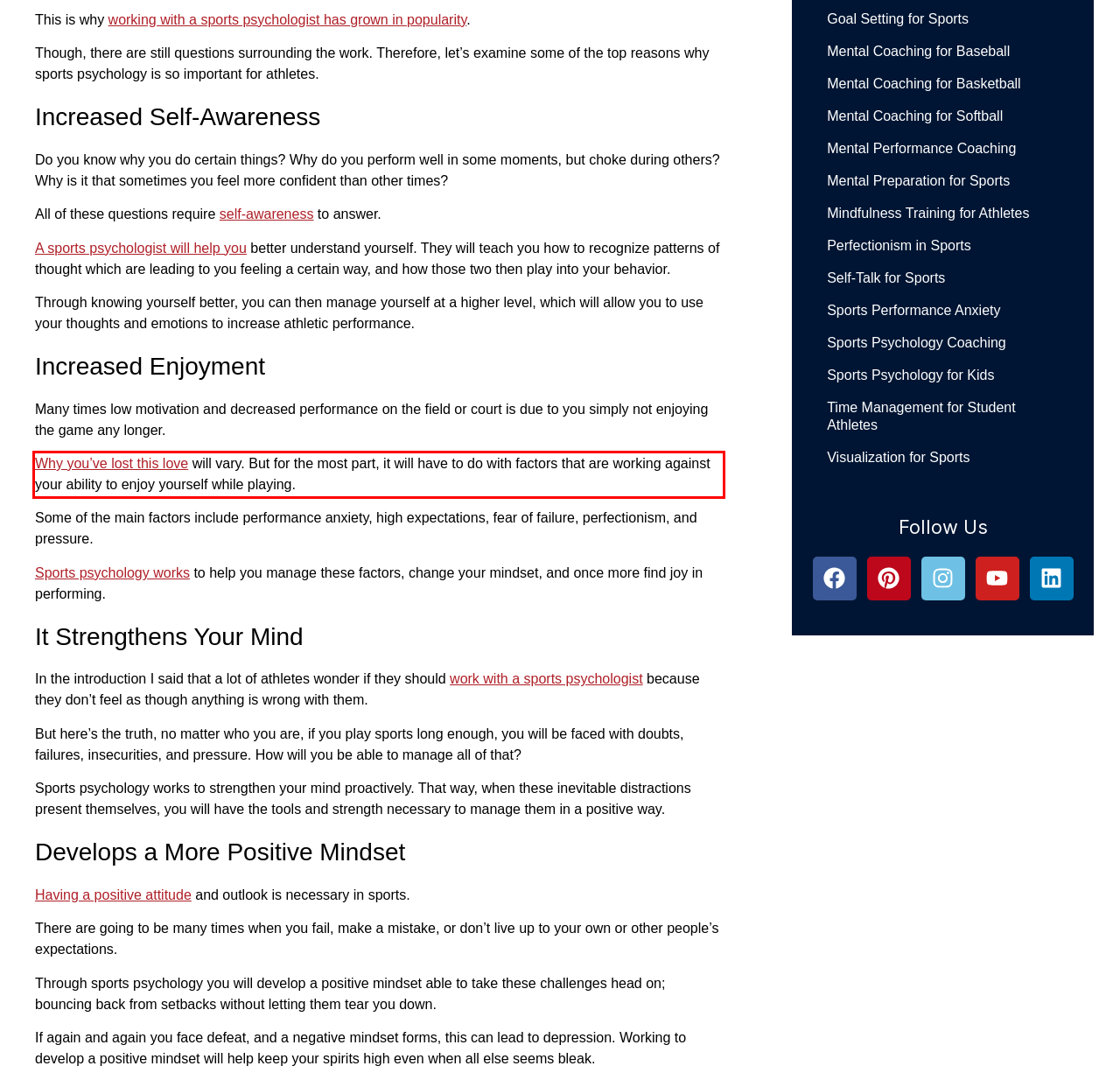Within the screenshot of the webpage, locate the red bounding box and use OCR to identify and provide the text content inside it.

Why you’ve lost this love will vary. But for the most part, it will have to do with factors that are working against your ability to enjoy yourself while playing.